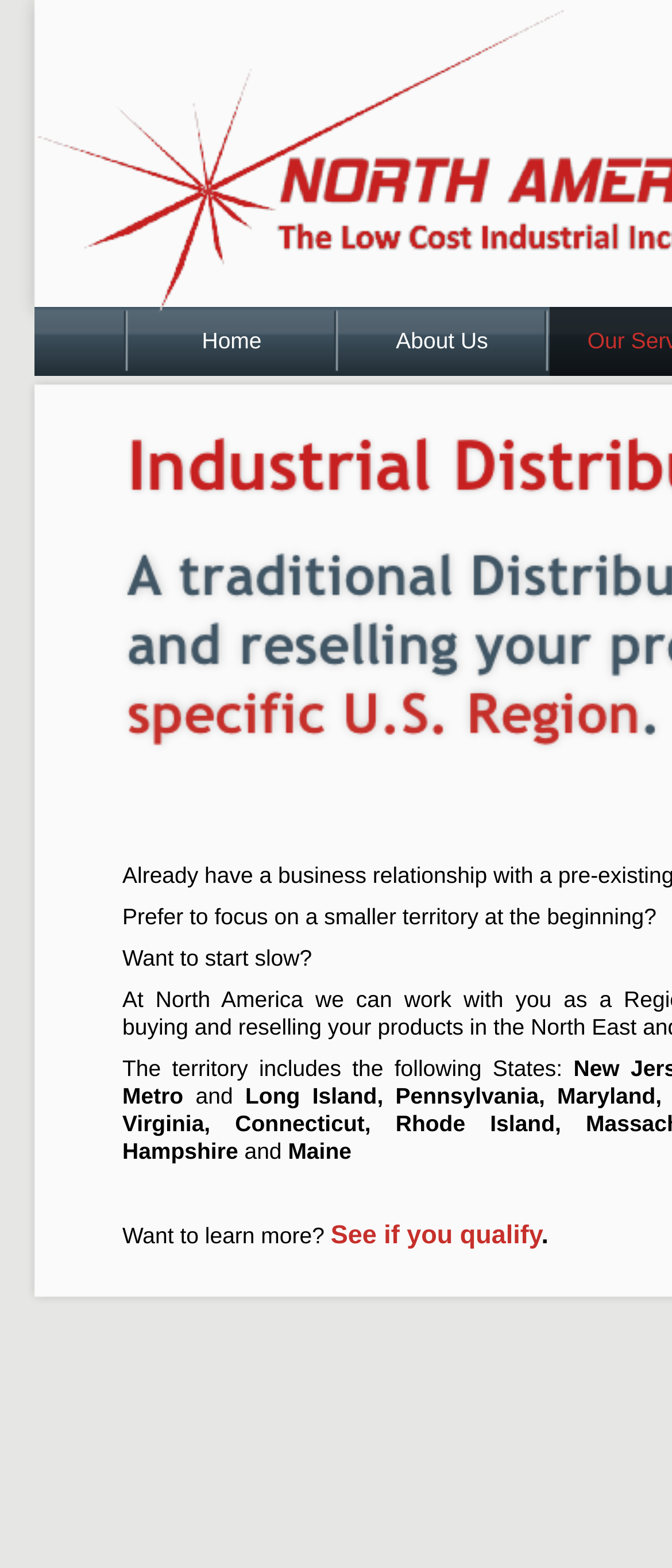Use a single word or phrase to answer the question: 
What is the first menu item?

Home